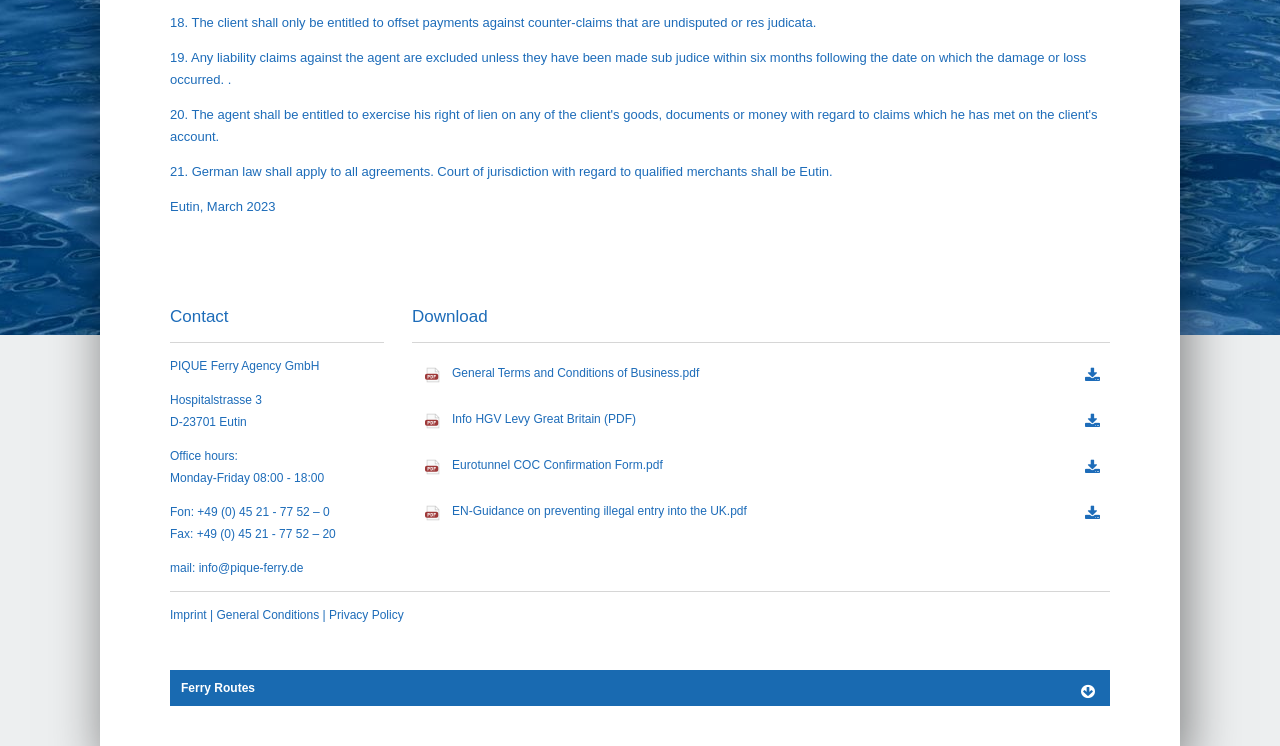Kindly respond to the following question with a single word or a brief phrase: 
What is the email address?

info@pique-ferry.de